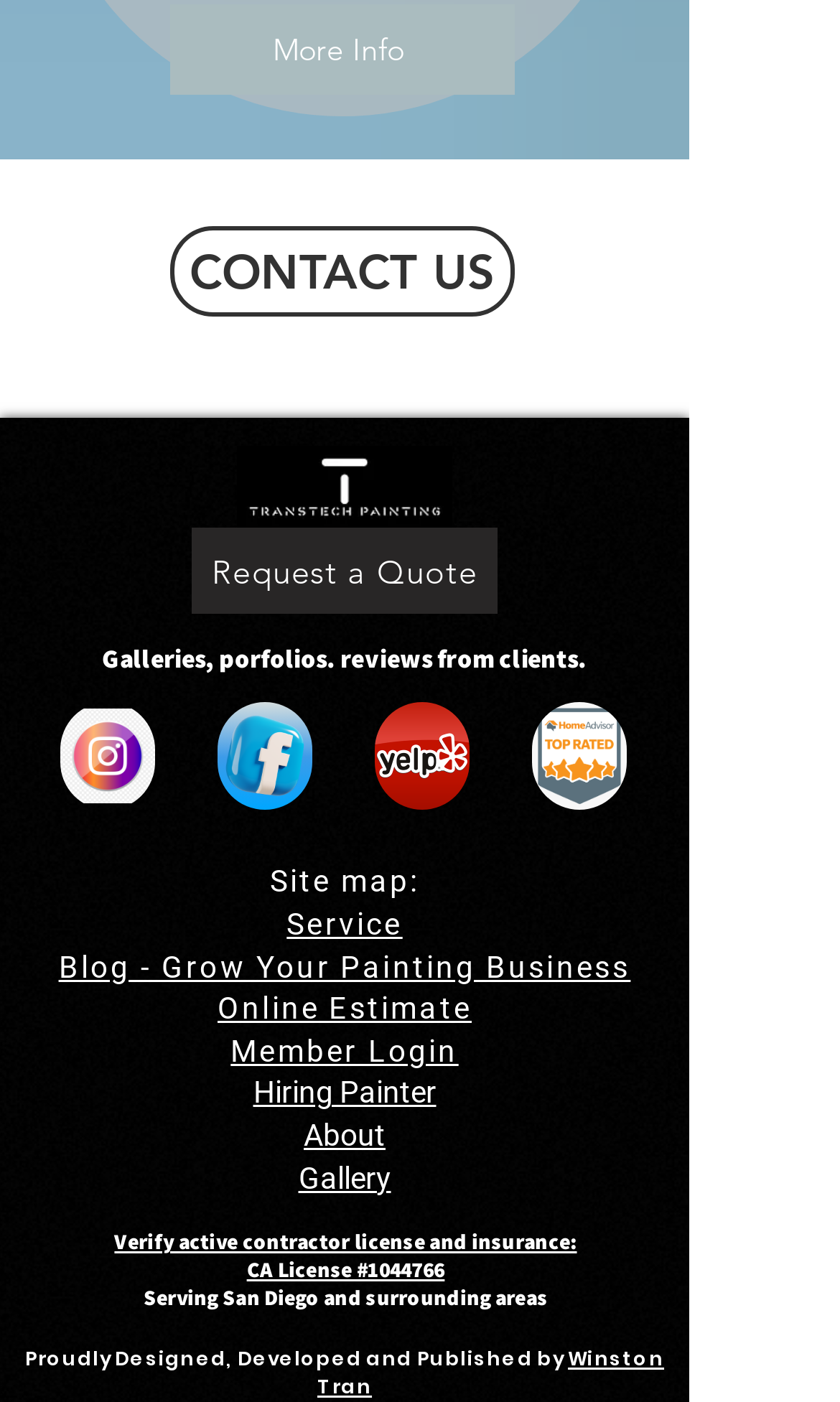Please identify the bounding box coordinates for the region that you need to click to follow this instruction: "Click on 'More Info'".

[0.203, 0.004, 0.613, 0.068]